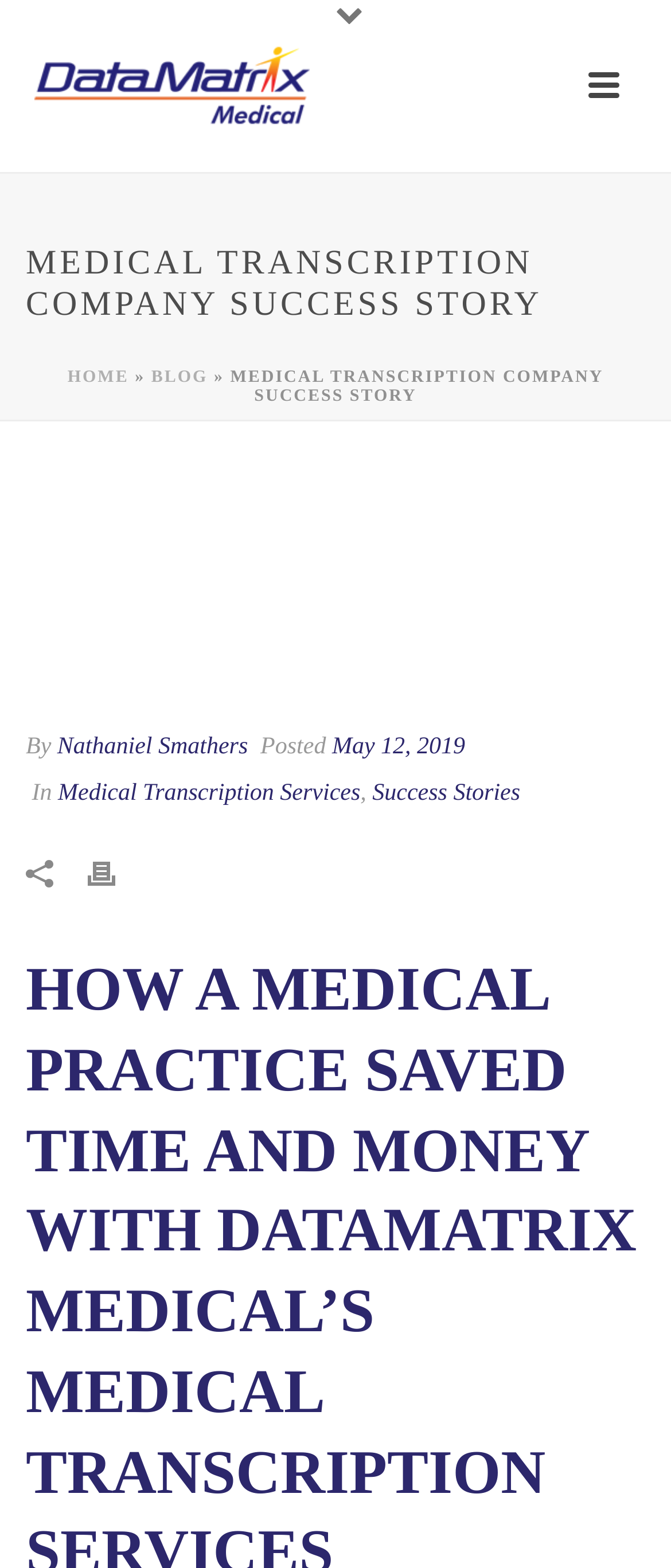Can you specify the bounding box coordinates of the area that needs to be clicked to fulfill the following instruction: "Click the 'Print' link"?

[0.131, 0.543, 0.223, 0.572]